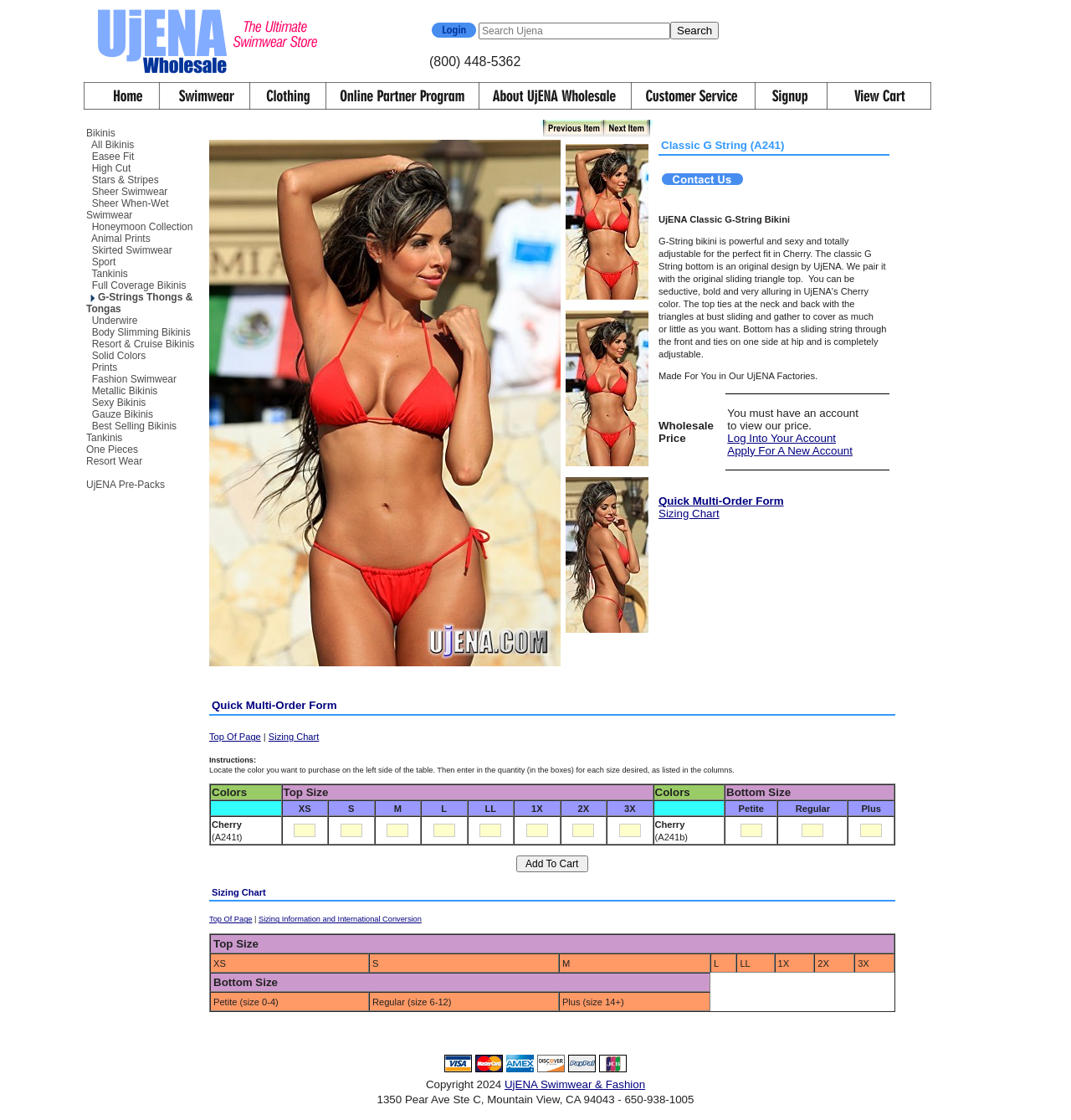Answer the following query concisely with a single word or phrase:
What is the first swimwear category listed?

Bikinis